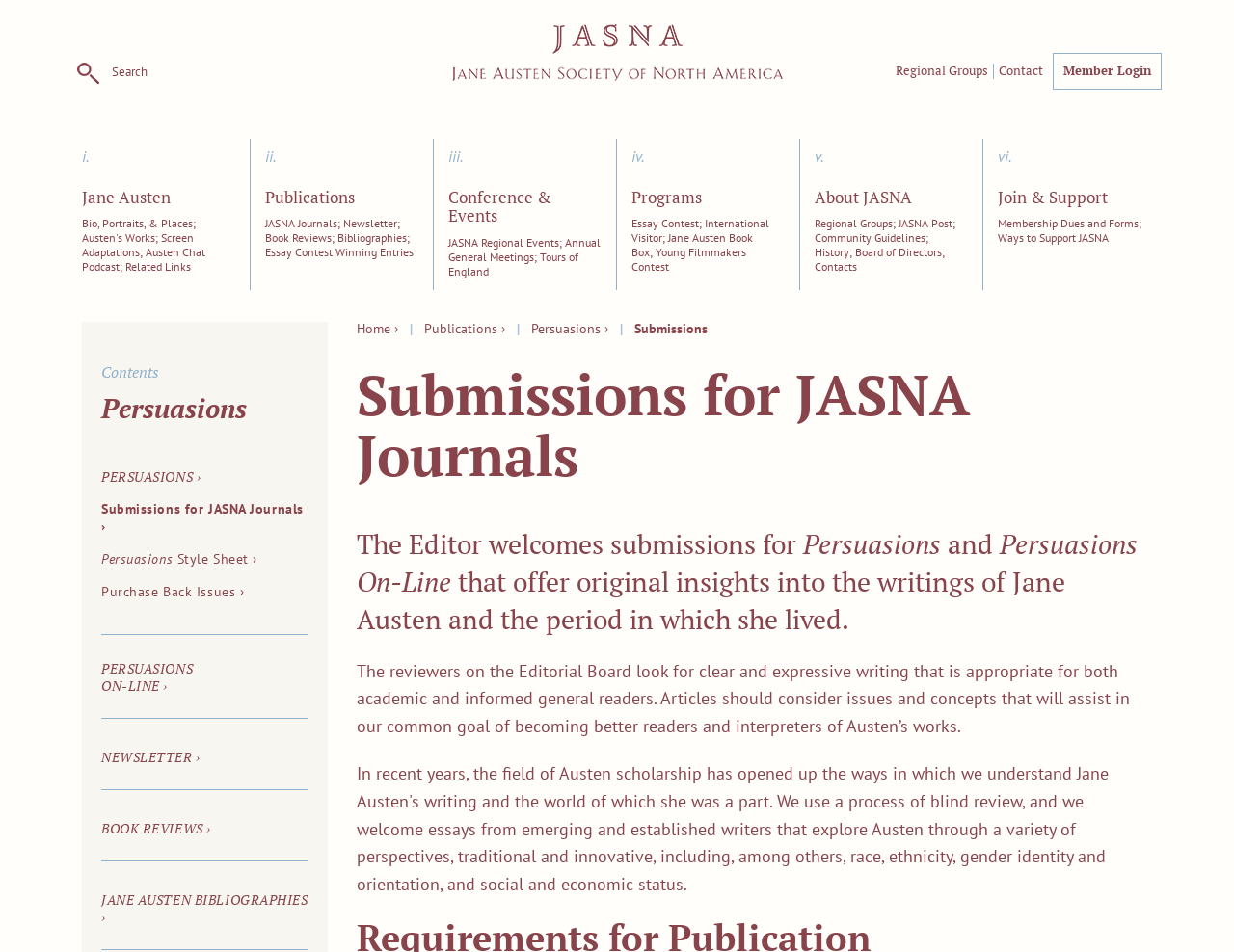Generate a comprehensive description of the contents of the webpage.

The webpage is dedicated to submissions for JASNA (Jane Austen Society of North America) journals. At the top, there is a JASNA logo on the left, accompanied by a search icon on the right. Below the logo, there are several links to different sections of the website, including Regional Groups, Contact, Member Login, and more.

On the left side of the page, there is a navigation menu with links to various topics, including Jane Austen, Publications, Conference & Events, Programs, About JASNA, and Join & Support. Each of these links has a corresponding description or sub-menu.

The main content of the page is divided into two sections. The top section has a heading "Submissions for JASNA Journals" and provides information on submitting articles to Persuasions and Persuasions On-Line. The text explains that the editor welcomes submissions that offer original insights into Jane Austen's writings and the period in which she lived.

The bottom section is titled "Persuasions" and has several links to related topics, including the Persuasions Style Sheet, purchasing back issues, and accessing online content. There are also links to other JASNA publications, such as the Newsletter, Book Reviews, and Jane Austen Bibliographies.

Throughout the page, there are several static text elements that provide additional information or separate different sections of the content. Overall, the webpage is focused on providing resources and guidelines for submitting articles to JASNA journals and accessing related publications and information.